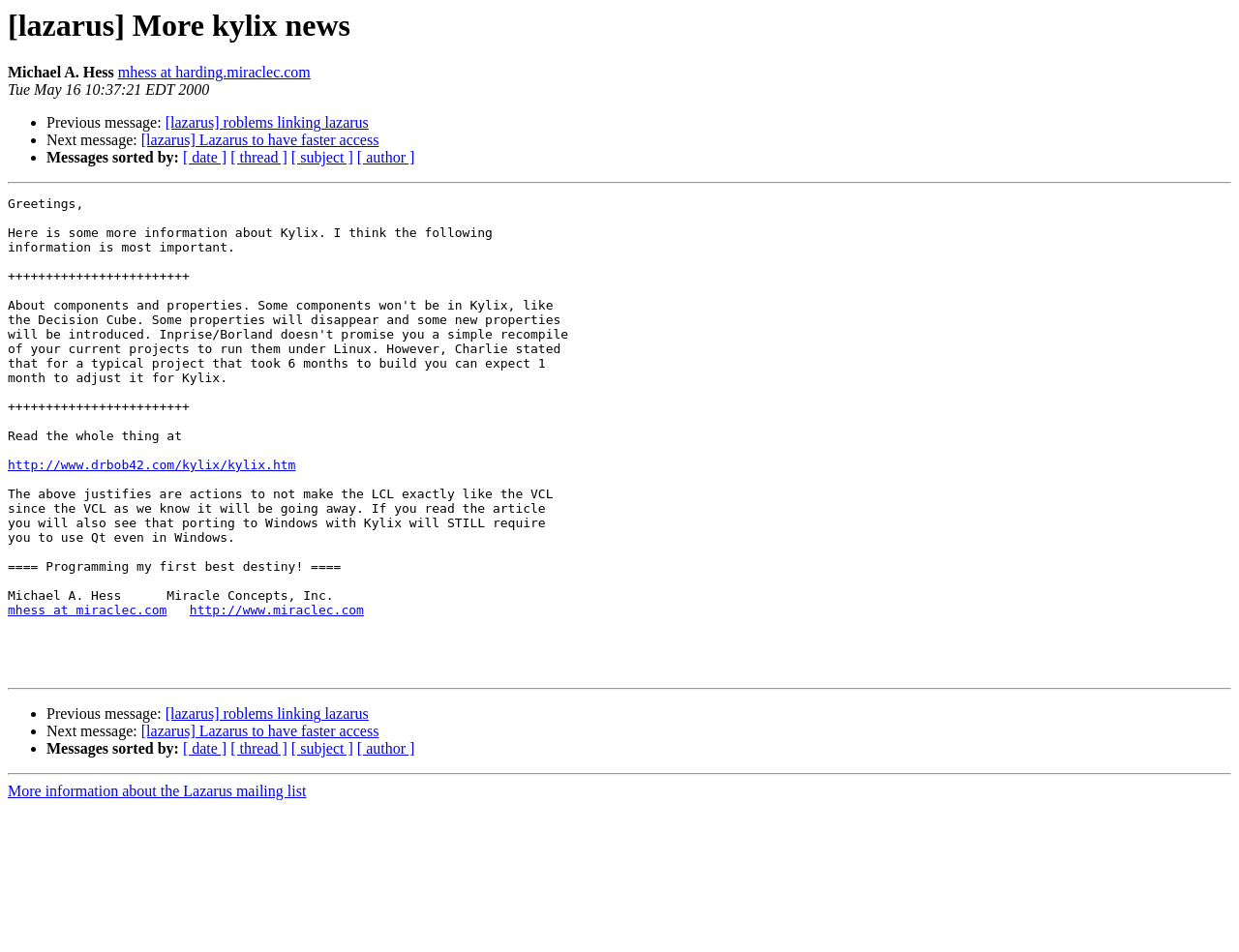Can you determine the bounding box coordinates of the area that needs to be clicked to fulfill the following instruction: "Sign up for an account"?

None